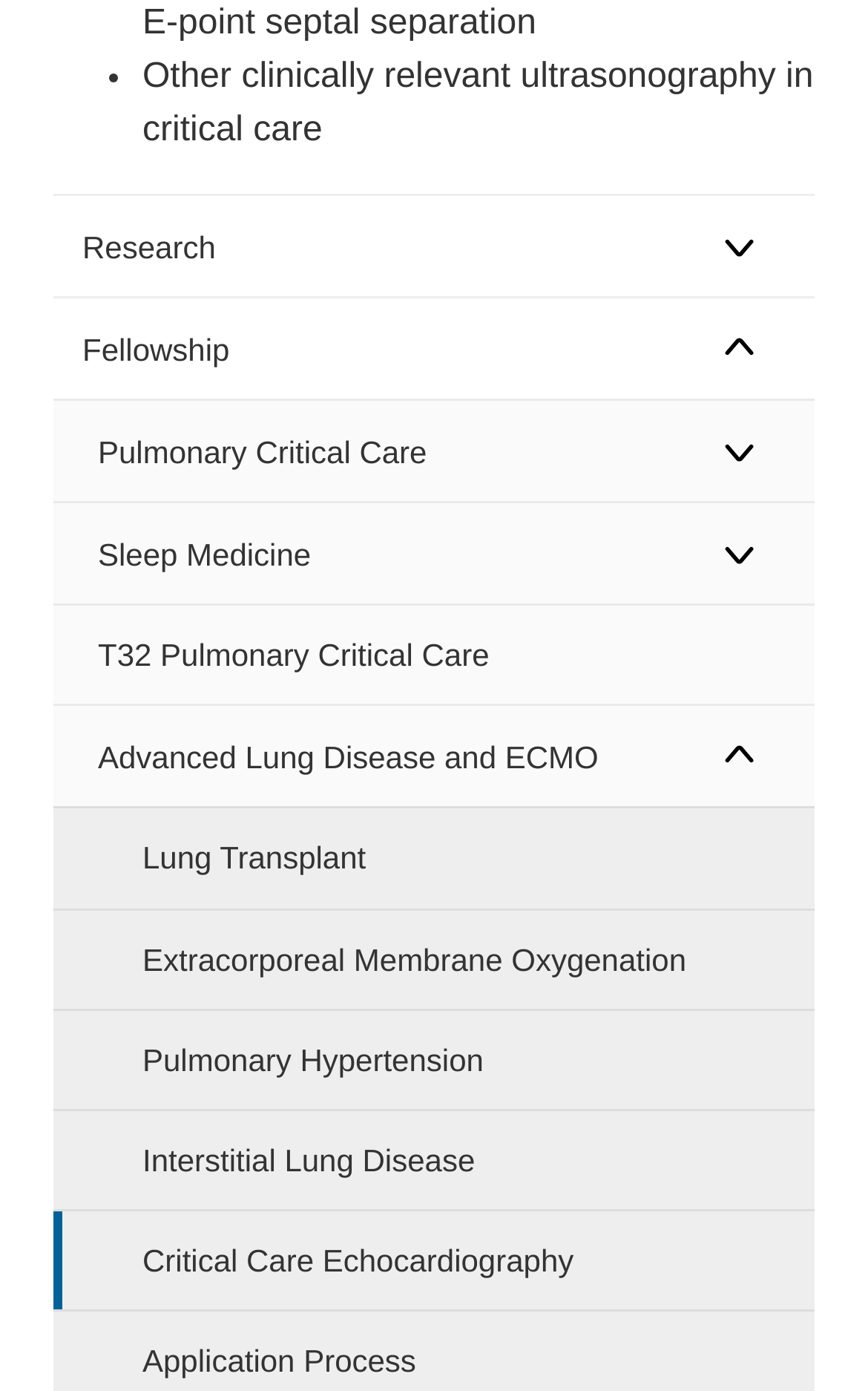What is the name of the first submenu under 'Advanced Lung Disease and ECMO'?
Answer the question with a single word or phrase by looking at the picture.

Lung Transplant